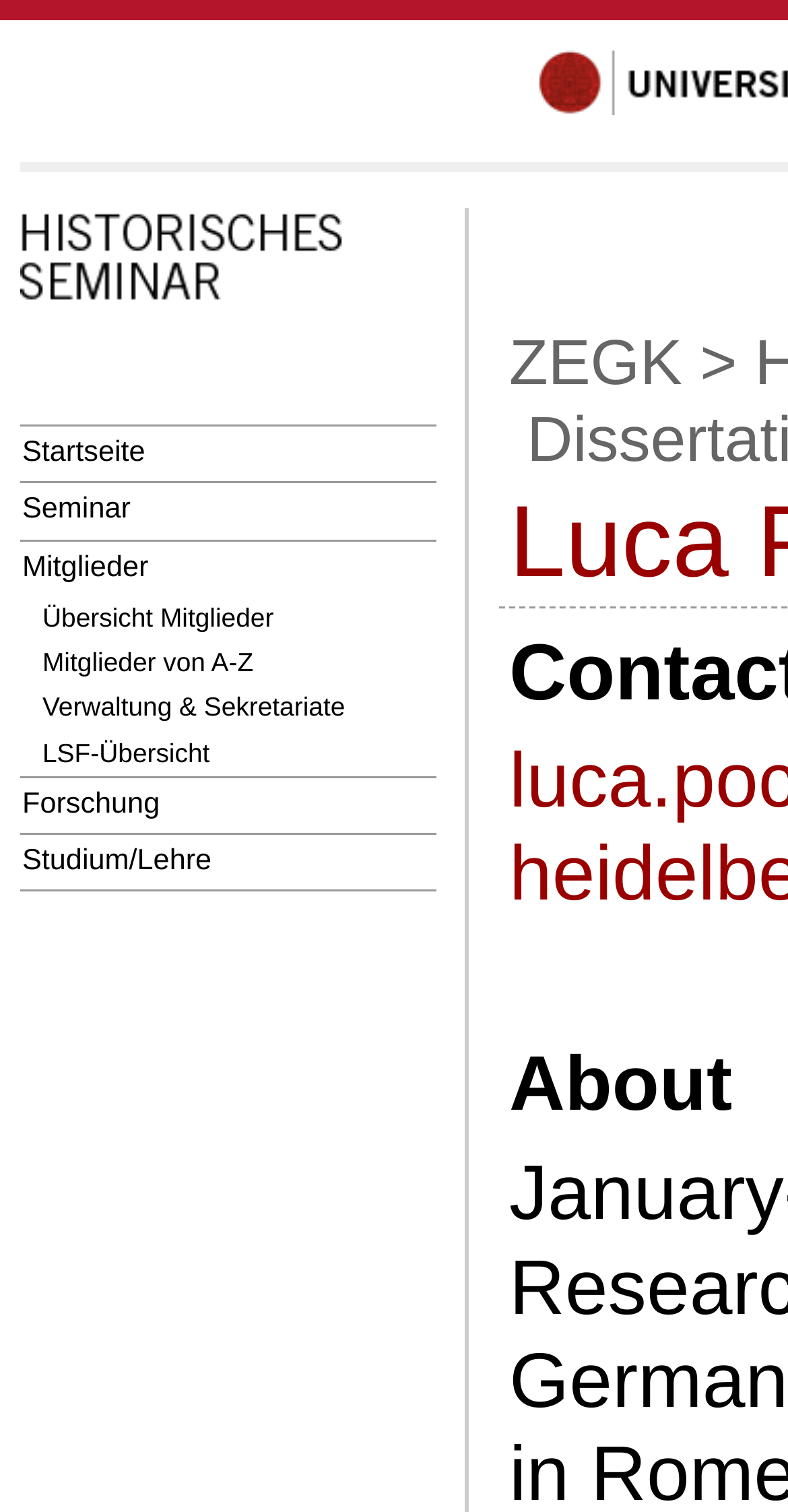Provide a single word or phrase answer to the question: 
What is the text above the 'ZEGK' link?

'About'